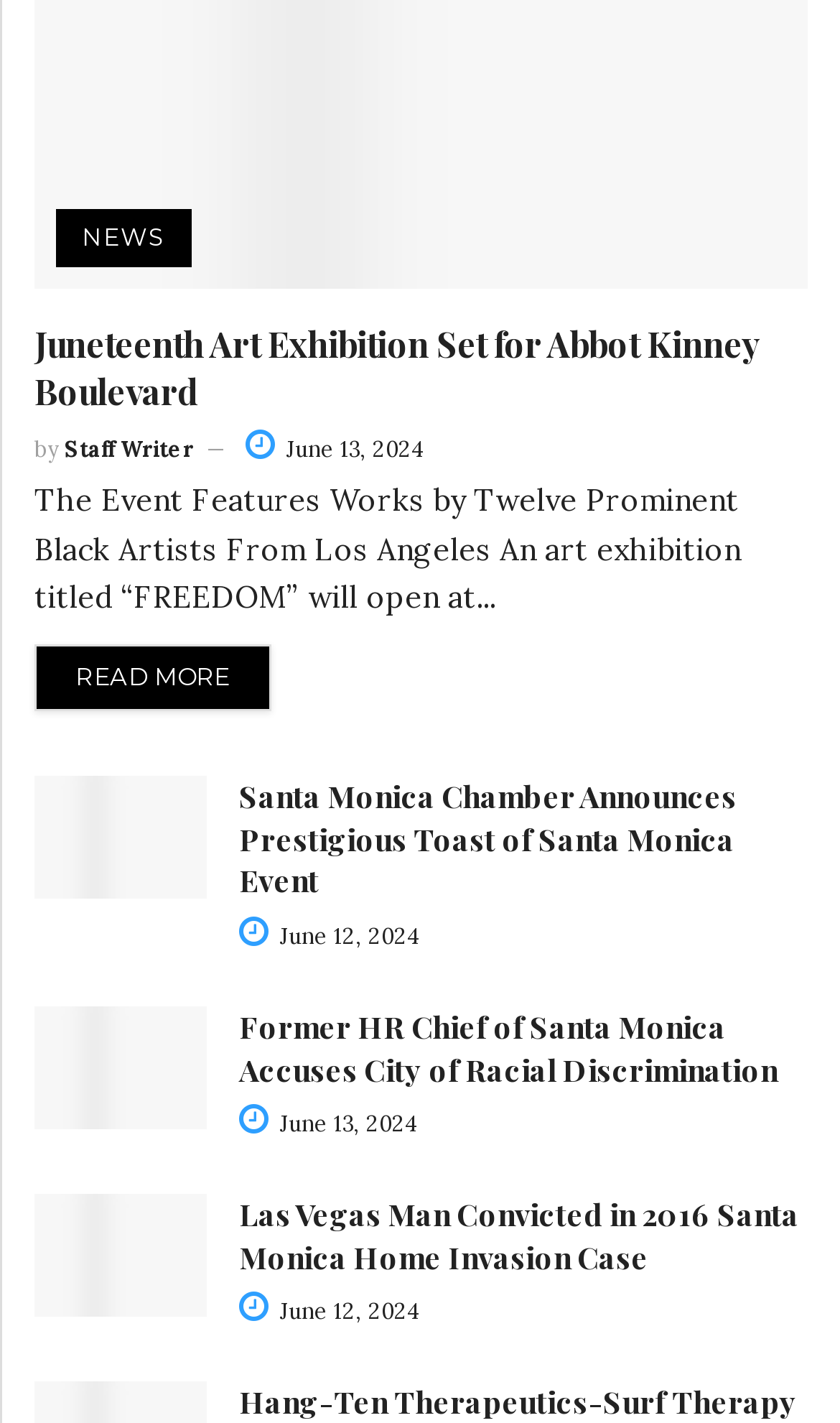What is the date of the 'Santa Monica Chamber Announces Prestigious Toast of Santa Monica Event'?
Please provide a single word or phrase as your answer based on the screenshot.

June 12, 2024